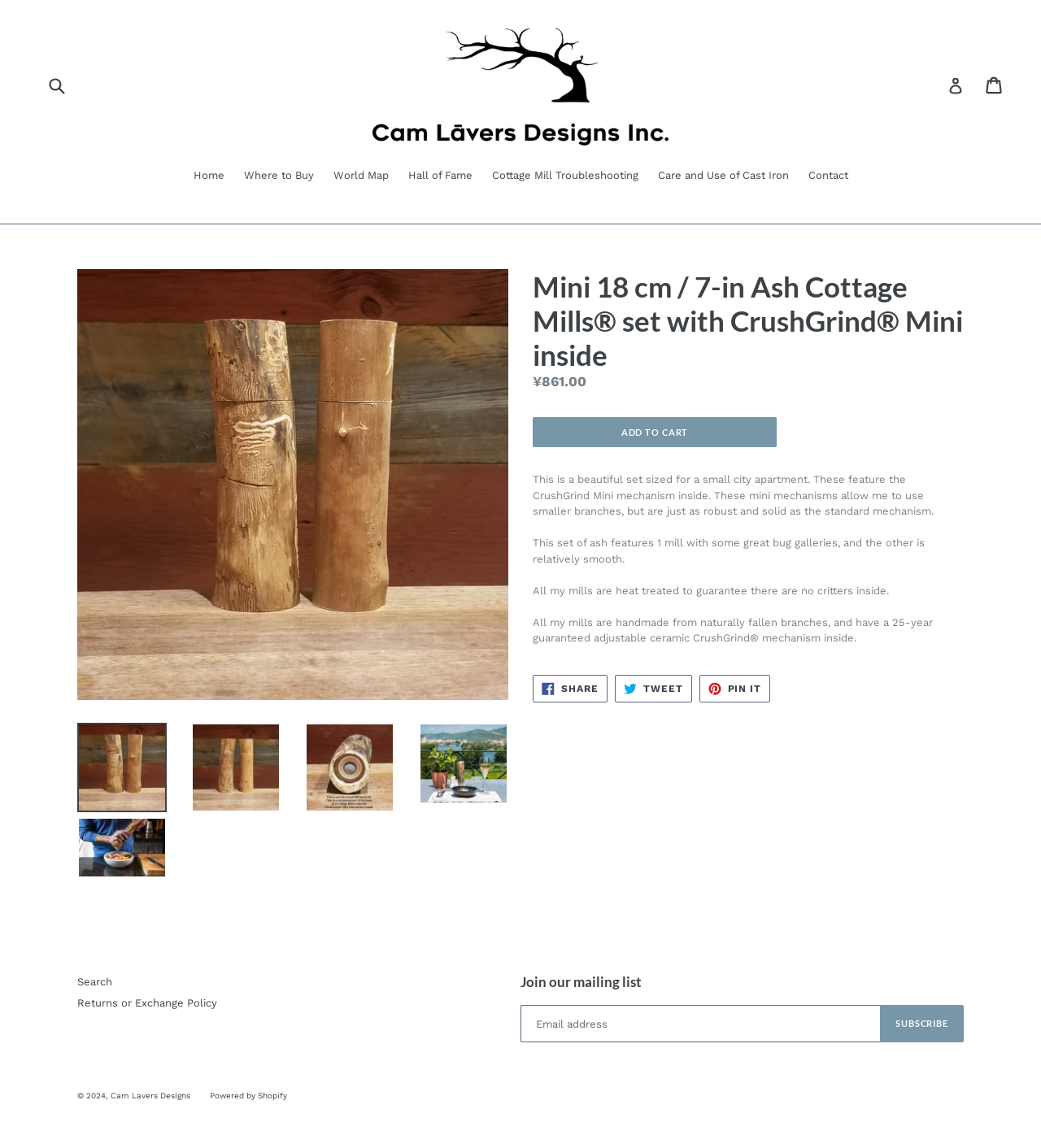What is the purpose of the product?
Using the image provided, answer with just one word or phrase.

To mill